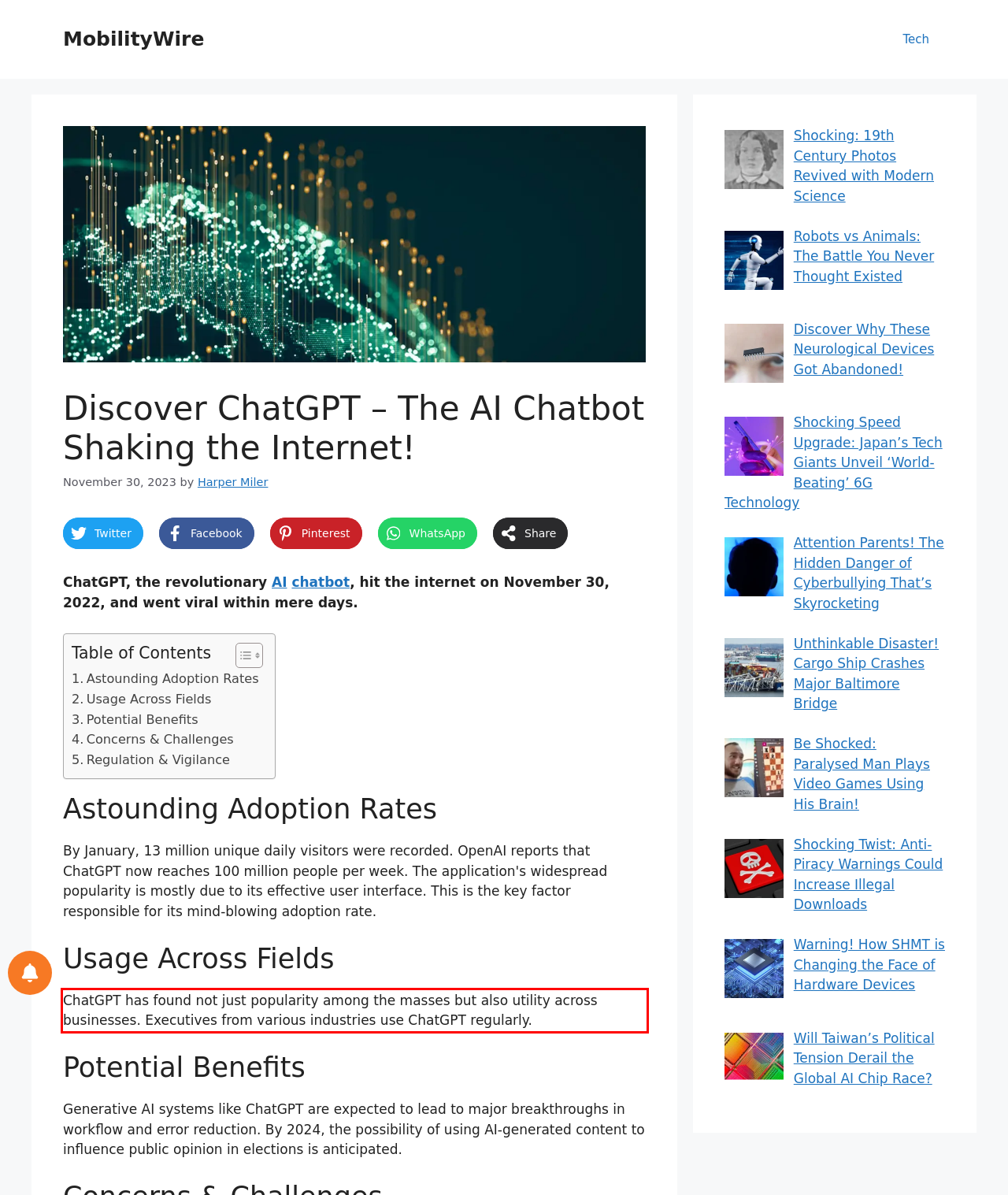View the screenshot of the webpage and identify the UI element surrounded by a red bounding box. Extract the text contained within this red bounding box.

ChatGPT has found not just popularity among the masses but also utility across businesses. Executives from various industries use ChatGPT regularly.